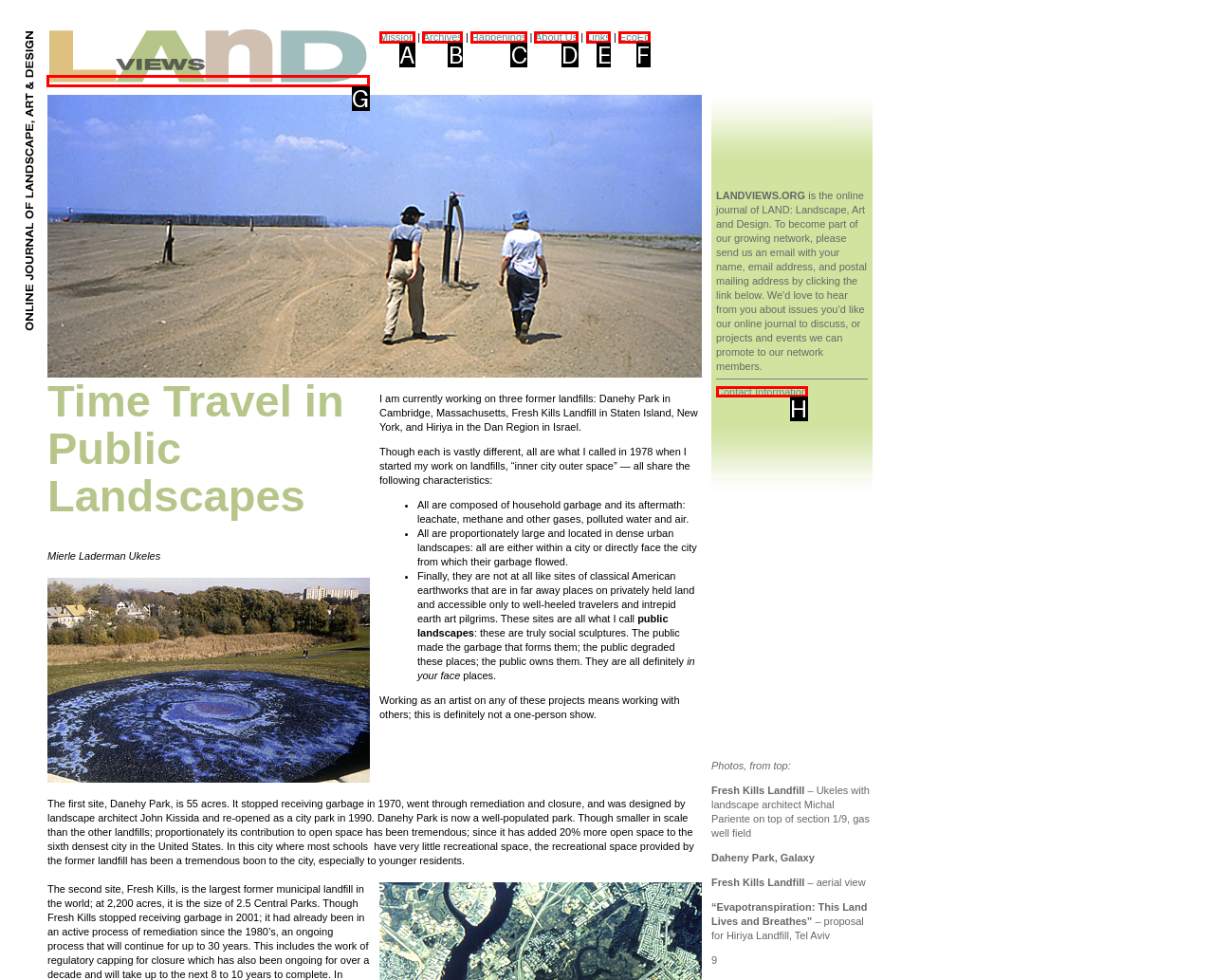Specify which element within the red bounding boxes should be clicked for this task: Click on the 'Contact Information' link Respond with the letter of the correct option.

H